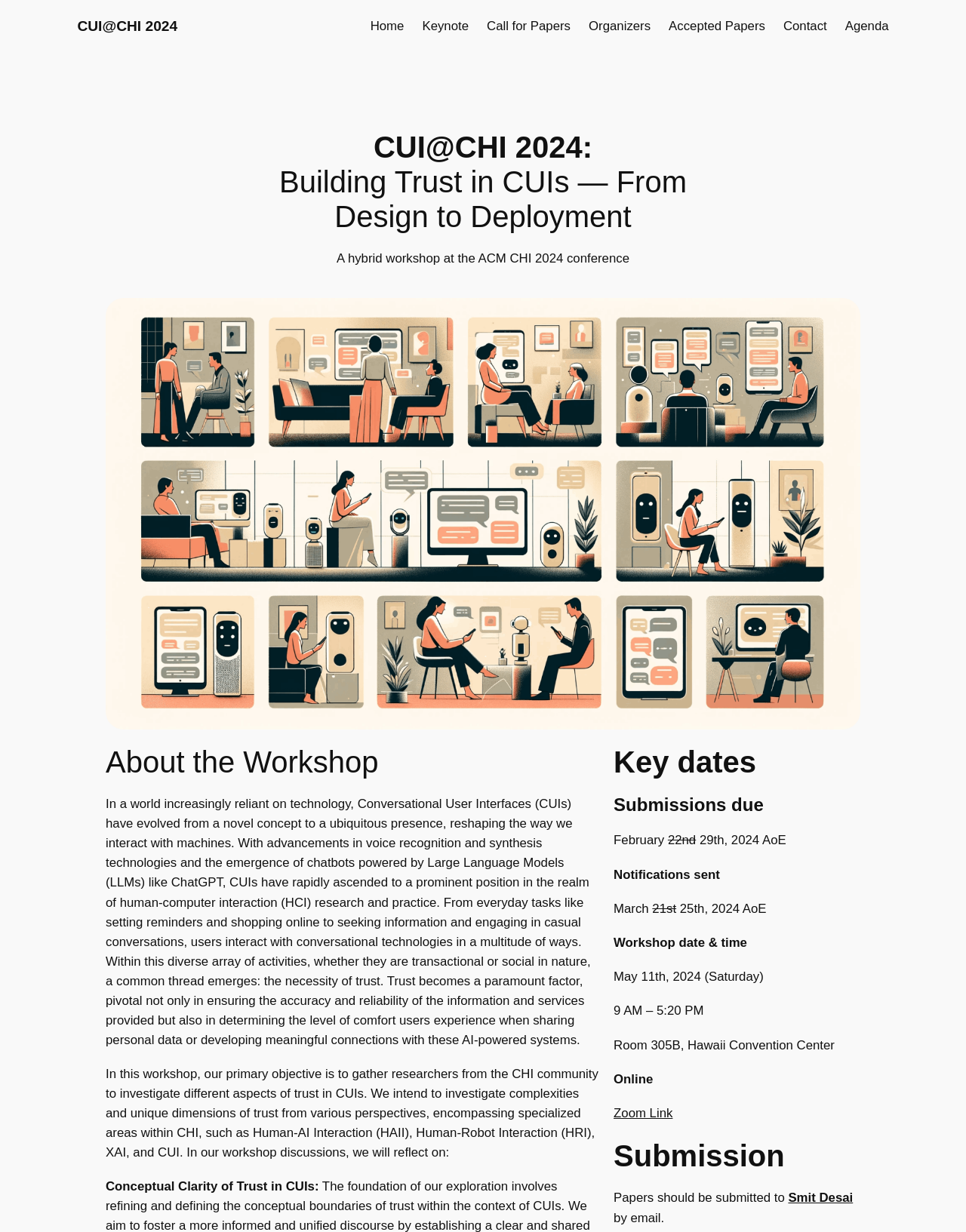Can you show the bounding box coordinates of the region to click on to complete the task described in the instruction: "Click the 'Zoom Link' for online participation"?

[0.635, 0.898, 0.696, 0.909]